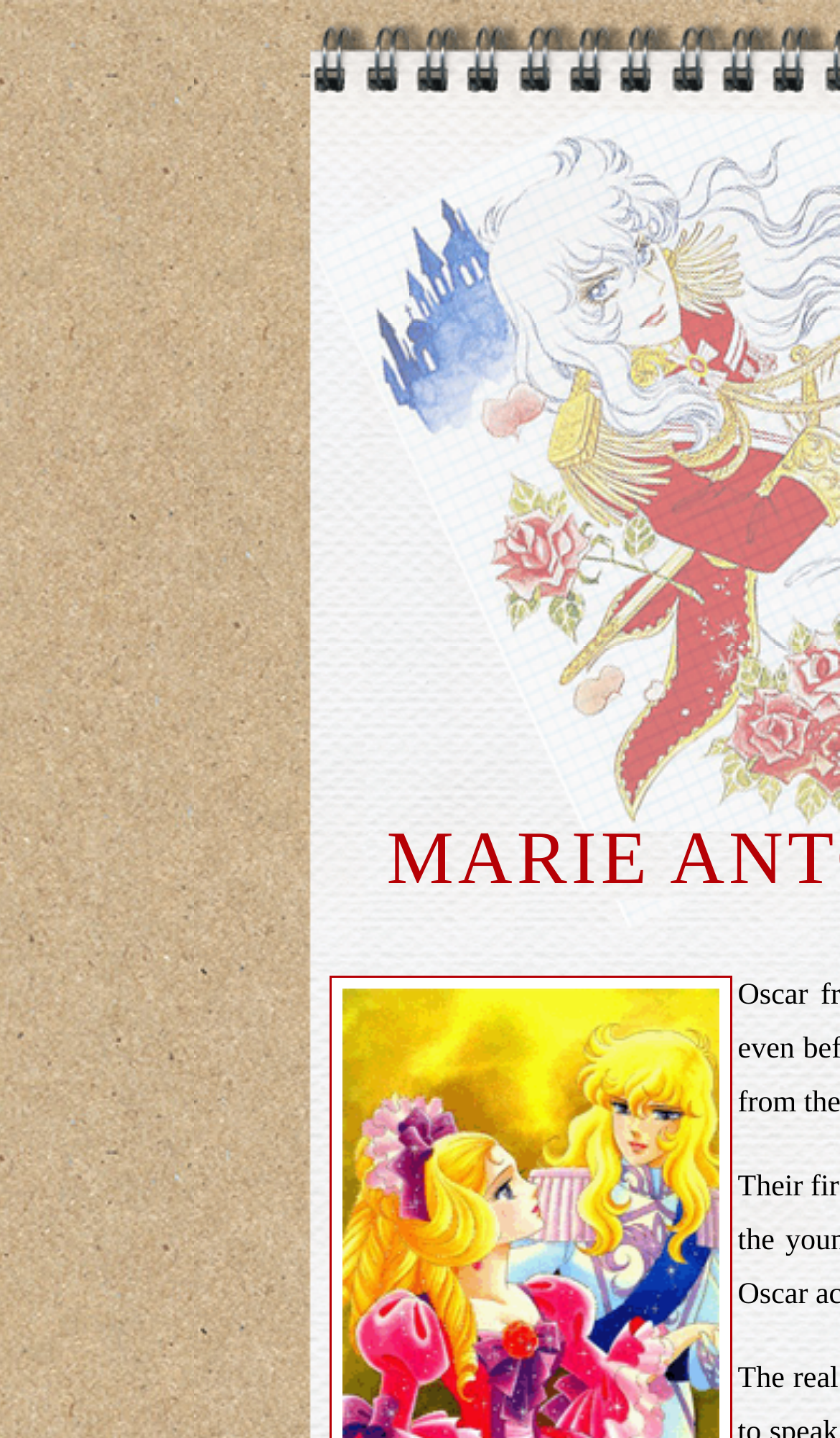What is the proportion of the first column?
Examine the image and provide an in-depth answer to the question.

From the bounding box coordinates of the first column's cells, I can see that the x-coordinates range from 0.229 to 0.486. This means that the first column occupies approximately 23-48.6% of the total width.